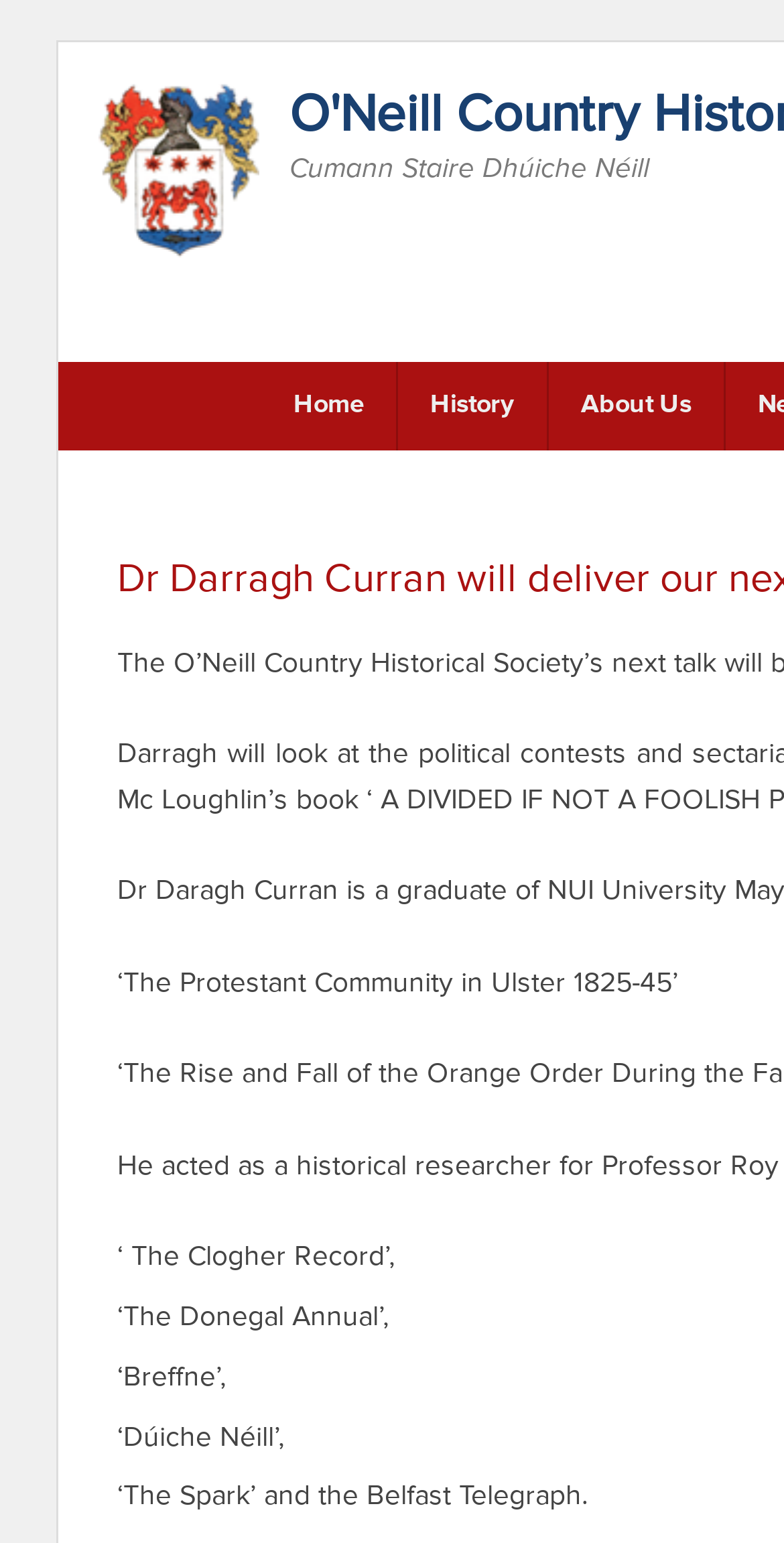Please find the bounding box coordinates in the format (top-left x, top-left y, bottom-right x, bottom-right y) for the given element description. Ensure the coordinates are floating point numbers between 0 and 1. Description: History

[0.507, 0.235, 0.7, 0.291]